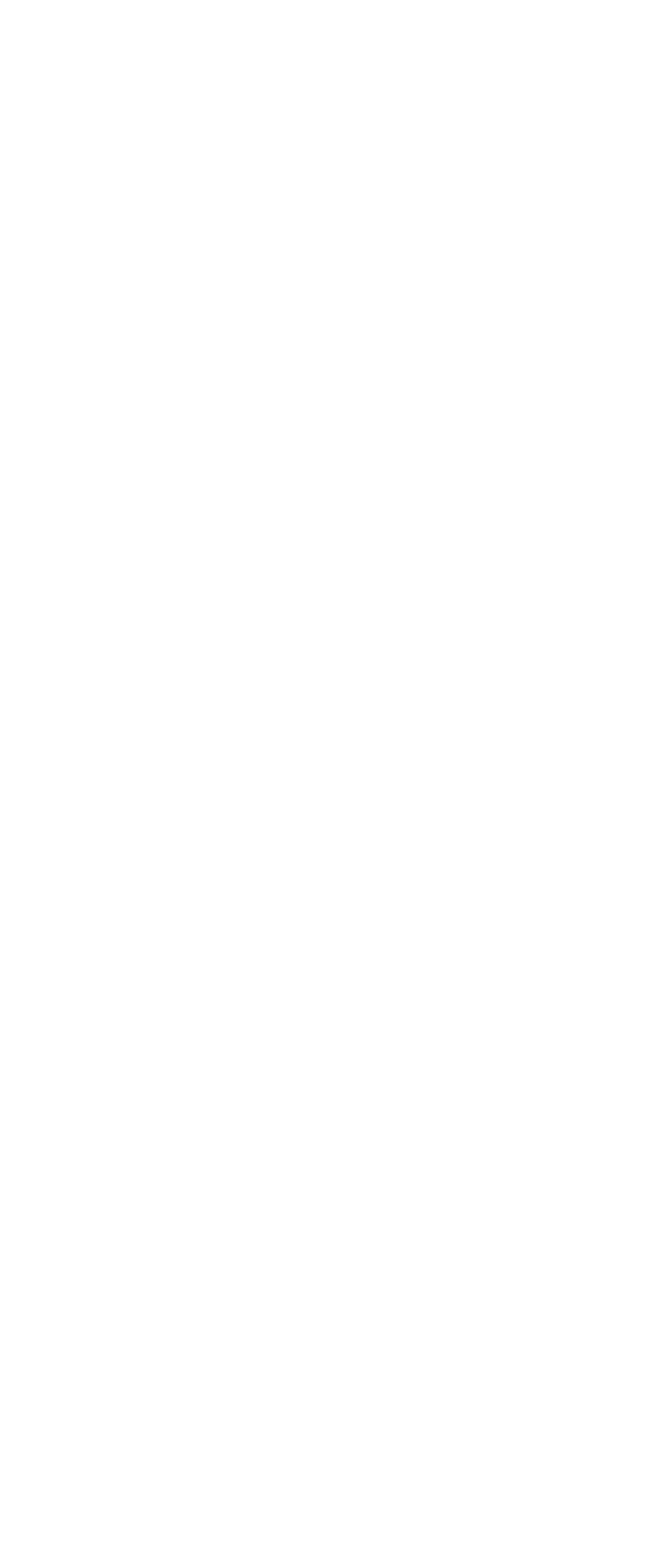Provide the bounding box coordinates of the UI element this sentence describes: "Vertical Presses for block pressing".

[0.162, 0.539, 0.89, 0.577]